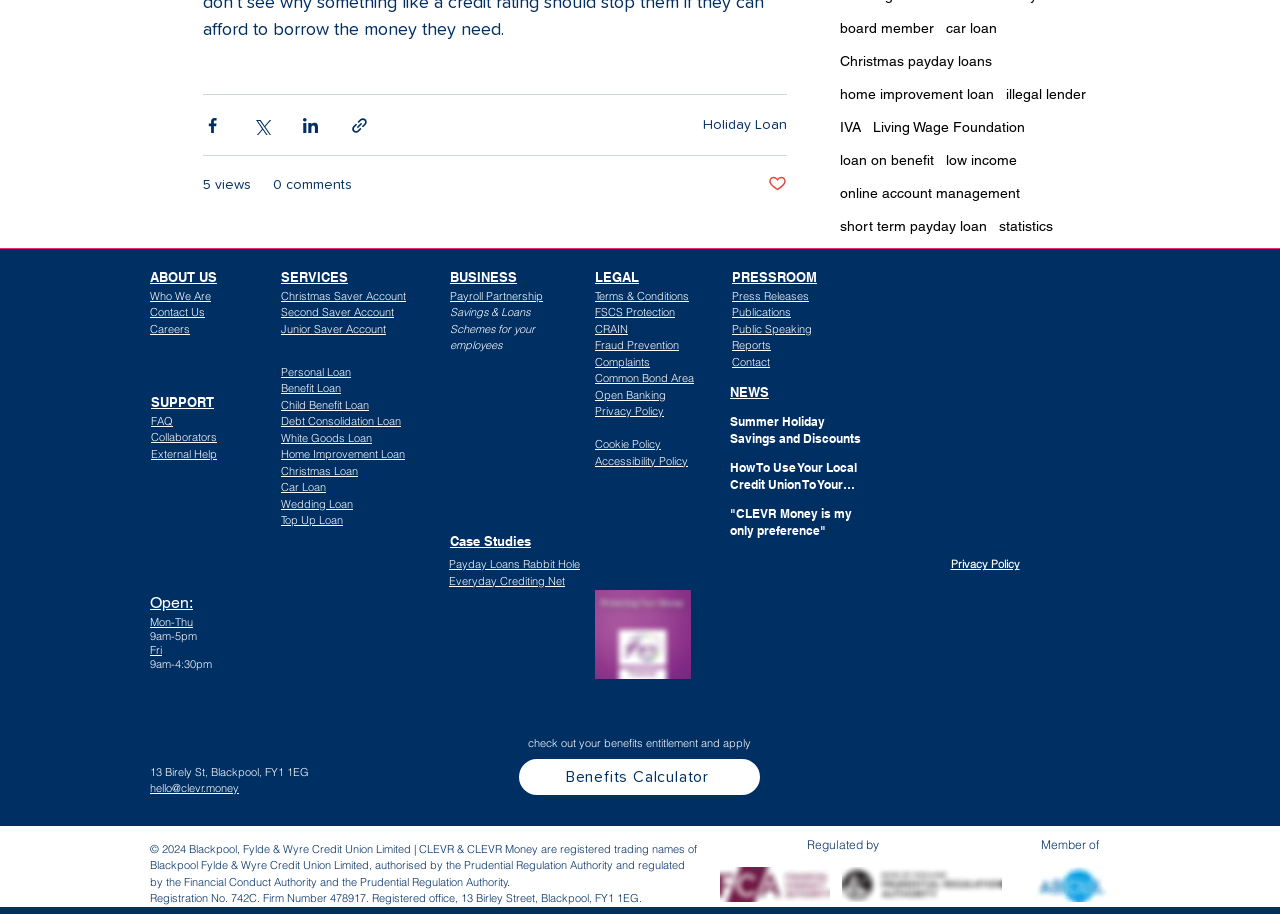Pinpoint the bounding box coordinates of the element you need to click to execute the following instruction: "Open Benefits Calculator". The bounding box should be represented by four float numbers between 0 and 1, in the format [left, top, right, bottom].

[0.404, 0.828, 0.595, 0.871]